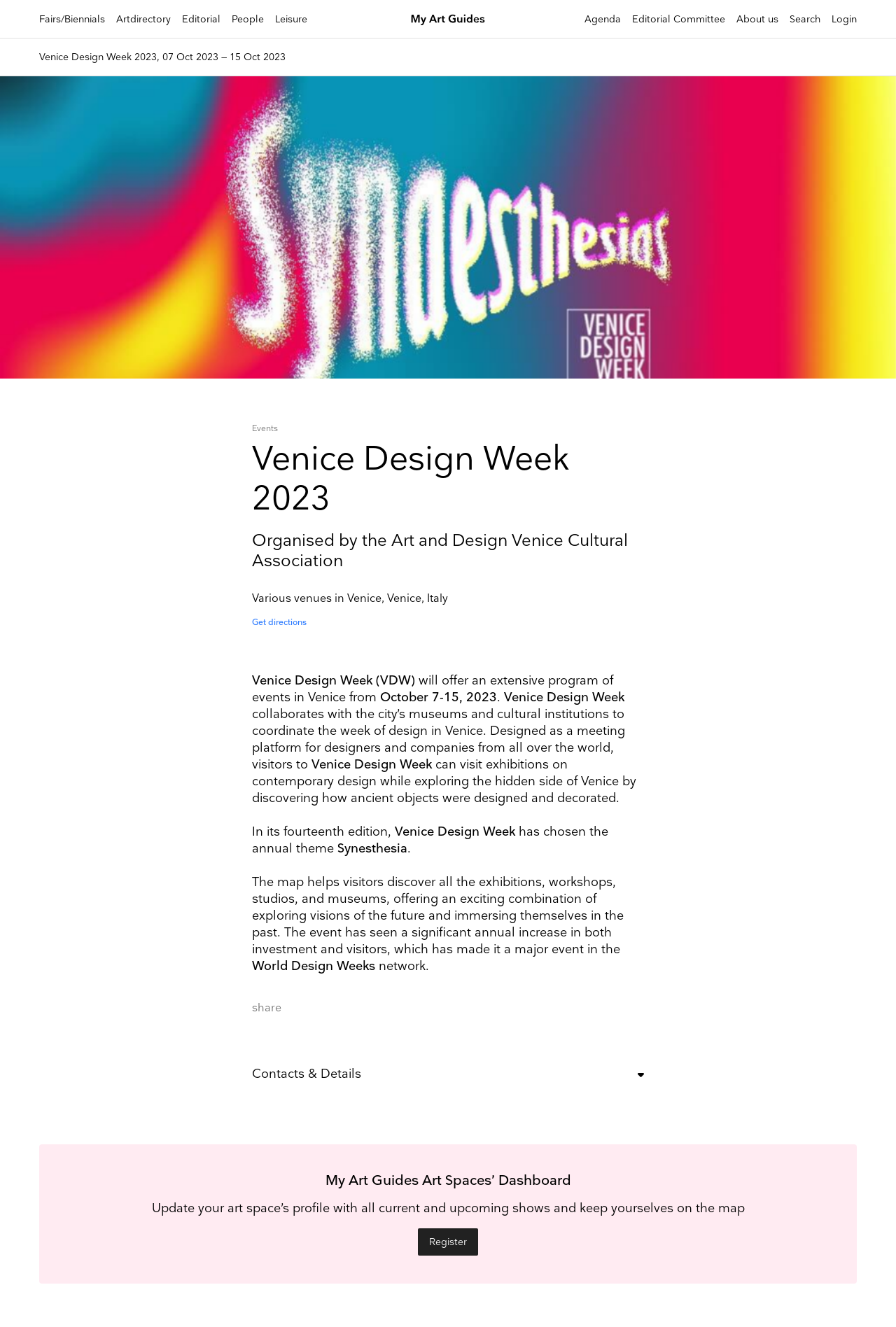Identify the bounding box coordinates for the element you need to click to achieve the following task: "Get directions to the event". The coordinates must be four float values ranging from 0 to 1, formatted as [left, top, right, bottom].

[0.281, 0.465, 0.342, 0.473]